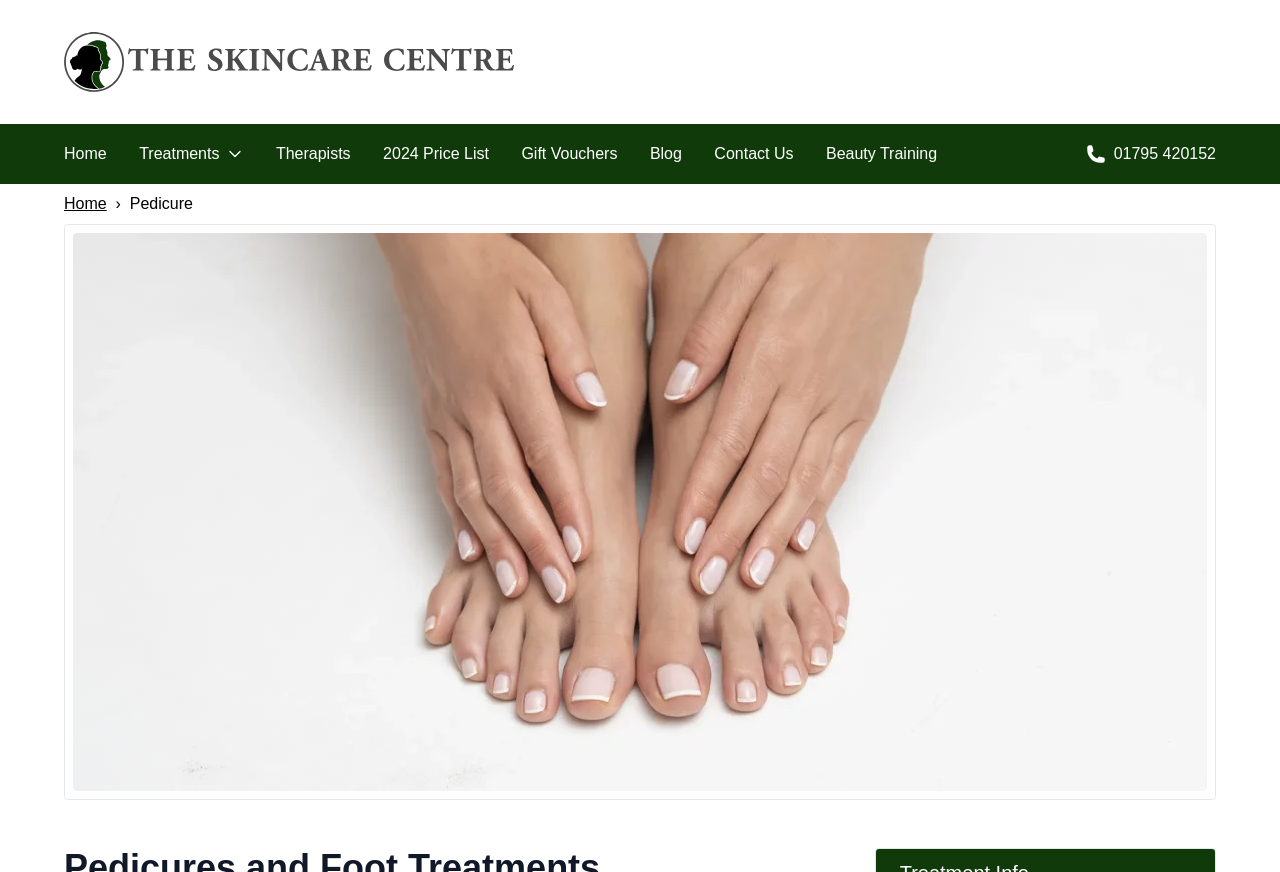Using the given element description, provide the bounding box coordinates (top-left x, top-left y, bottom-right x, bottom-right y) for the corresponding UI element in the screenshot: 2024 Price List

[0.299, 0.157, 0.382, 0.195]